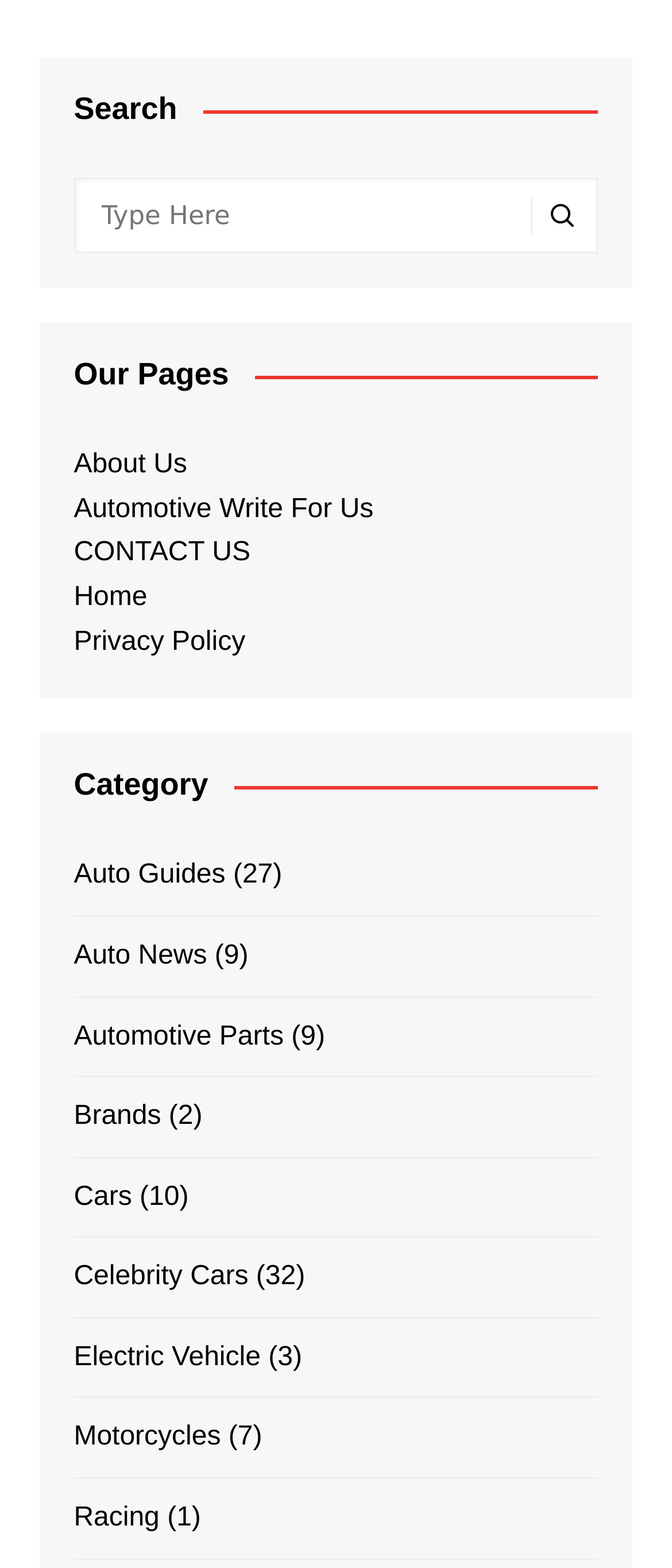Please locate the bounding box coordinates of the region I need to click to follow this instruction: "explore unlocking games".

None